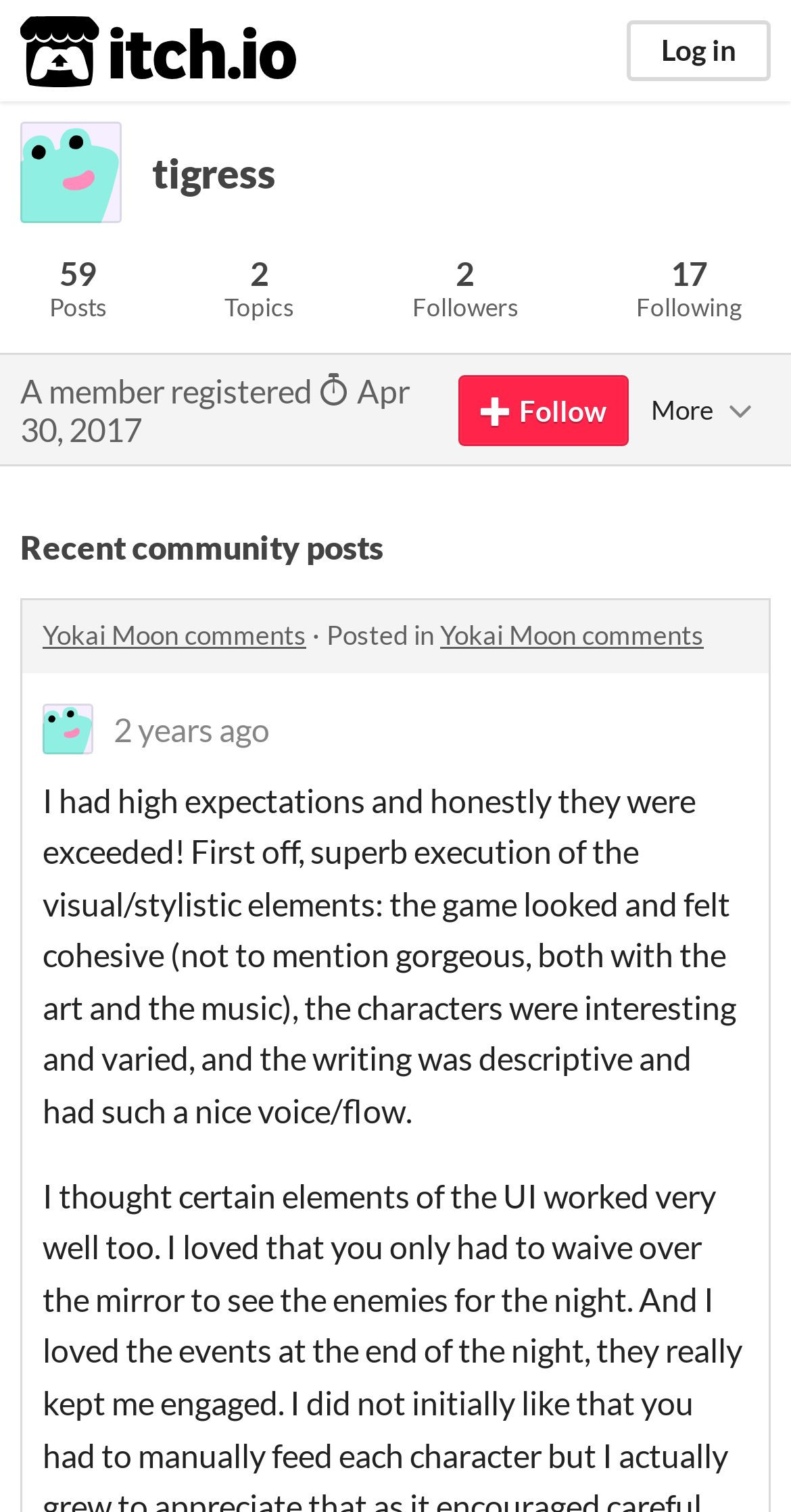Please answer the following question using a single word or phrase: 
What is the username of the user profile?

tigress